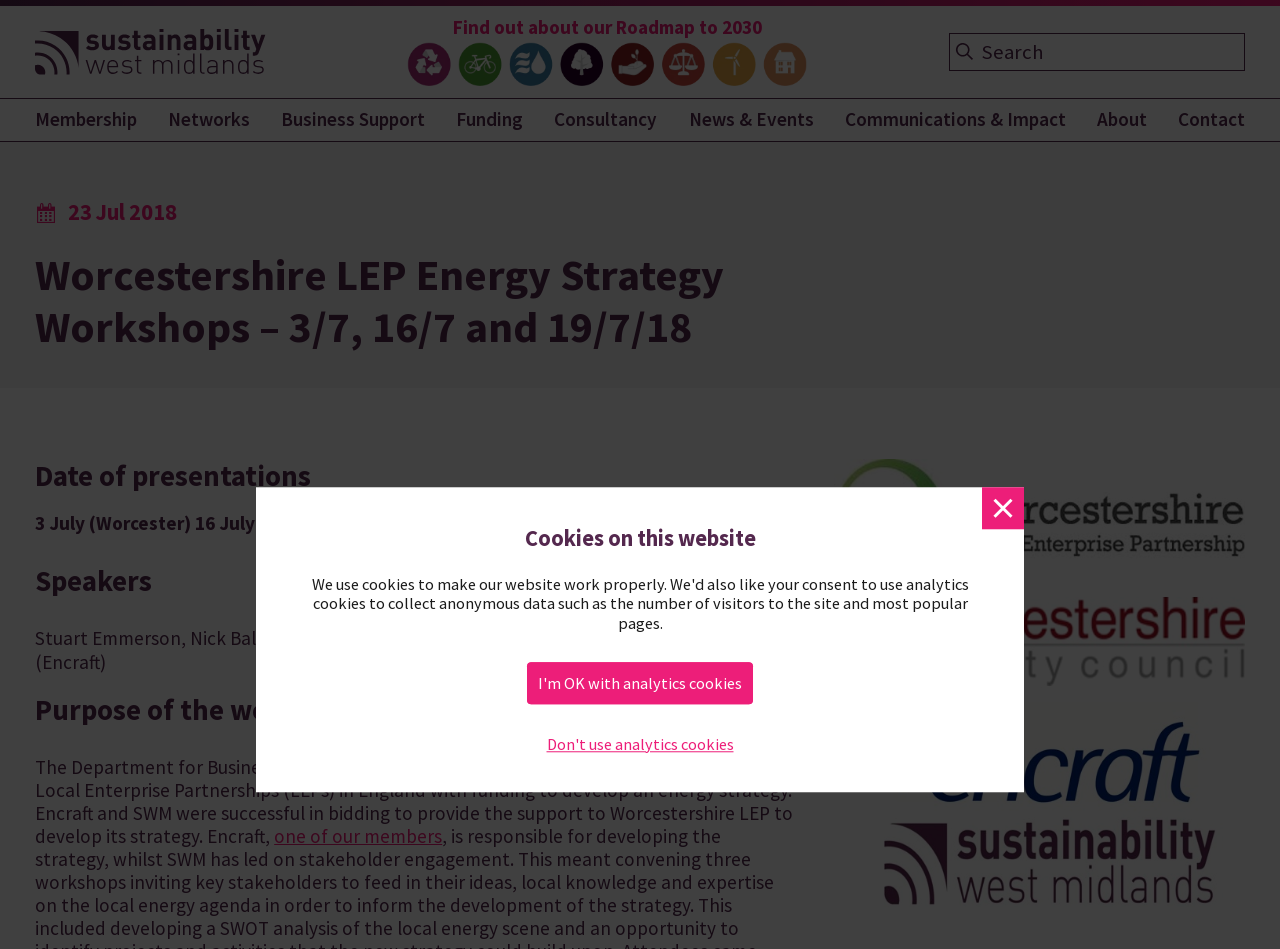What is the organization that provided support to Worcestershire LEP?
Provide a detailed answer to the question using information from the image.

Encraft and Sustainability West Midlands (SWM) are the organizations that provided support to Worcestershire LEP to develop its energy strategy, as stated in the webpage content.